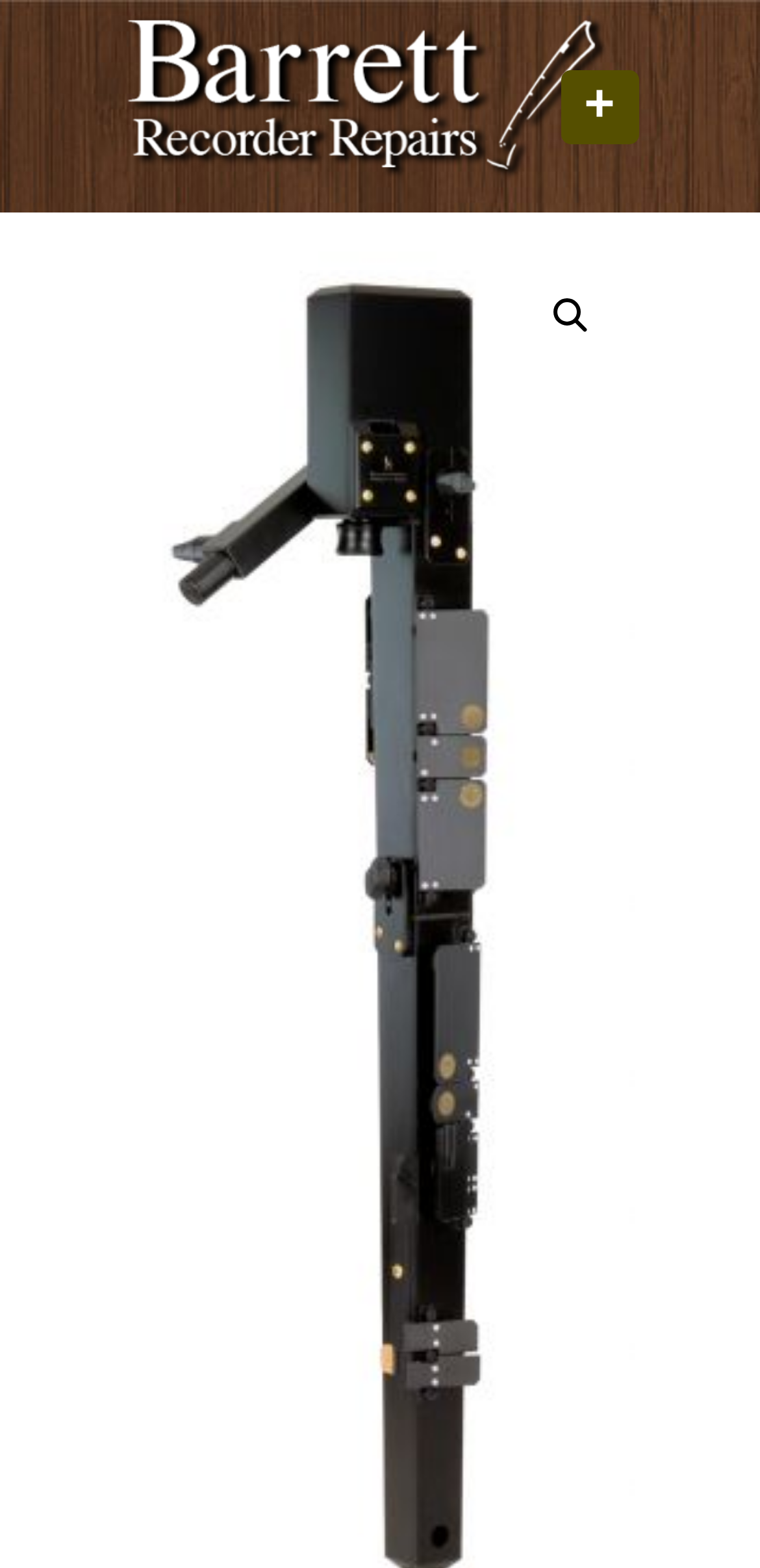Provide the bounding box coordinates of the UI element this sentence describes: "🔍".

[0.705, 0.179, 0.797, 0.224]